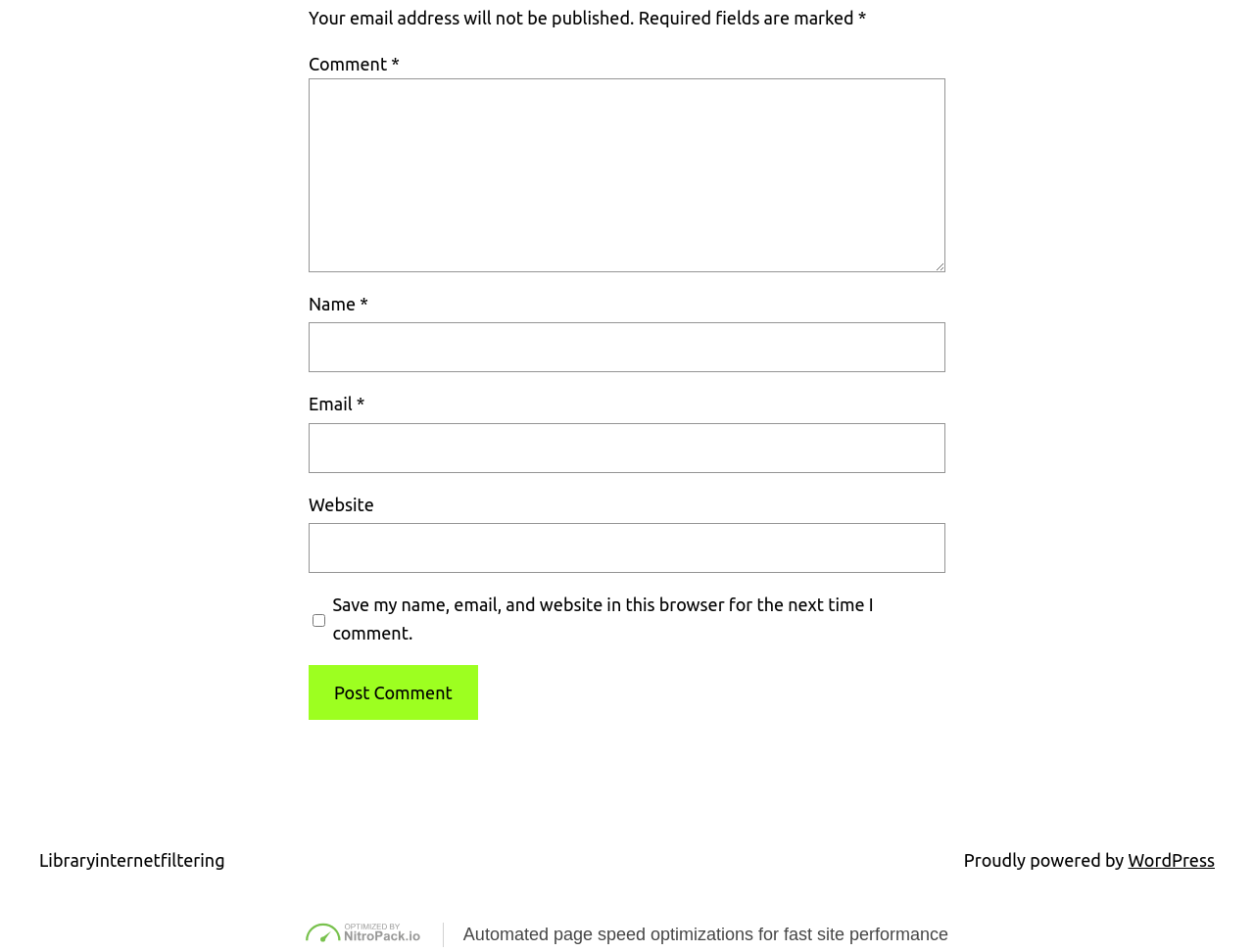What is the label of the last textbox?
Look at the screenshot and give a one-word or phrase answer.

Website